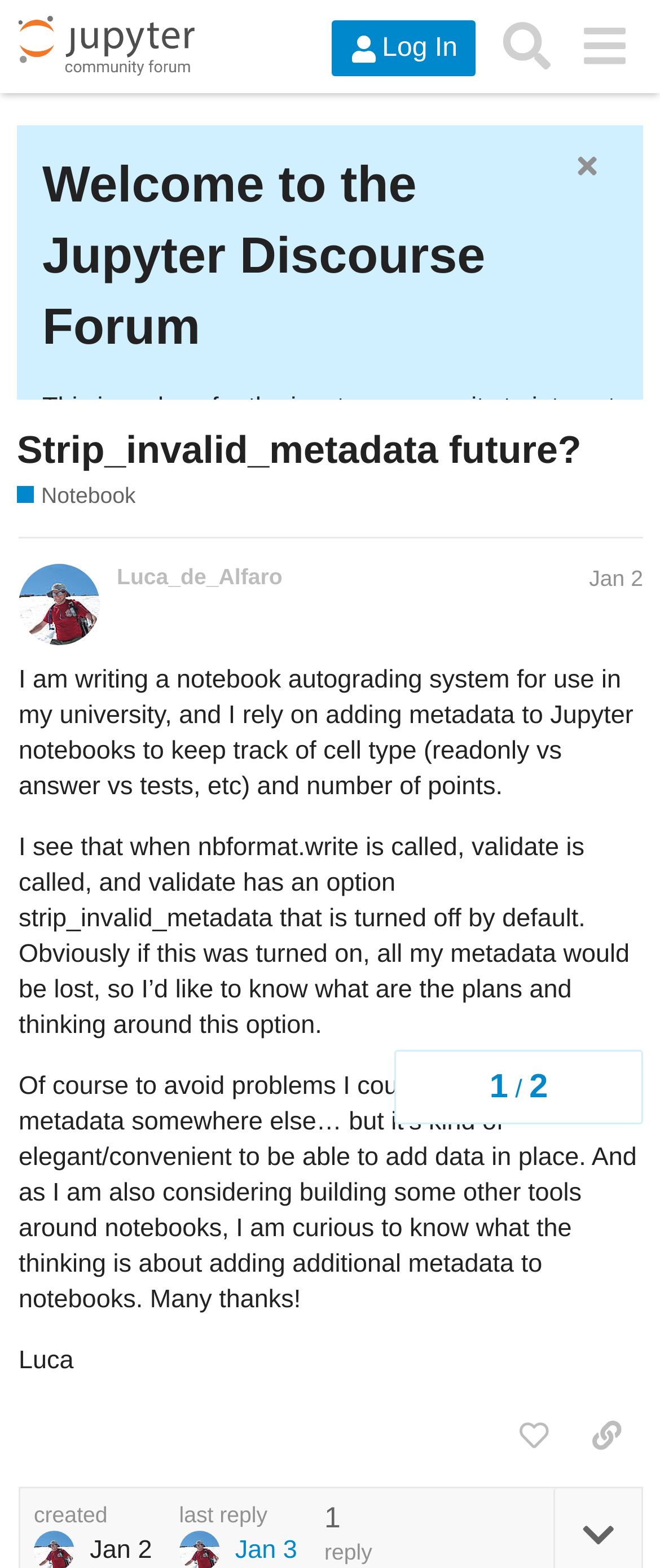Locate the bounding box of the UI element with the following description: "the “welcome to Discourse” post".

[0.064, 0.341, 0.776, 0.382]